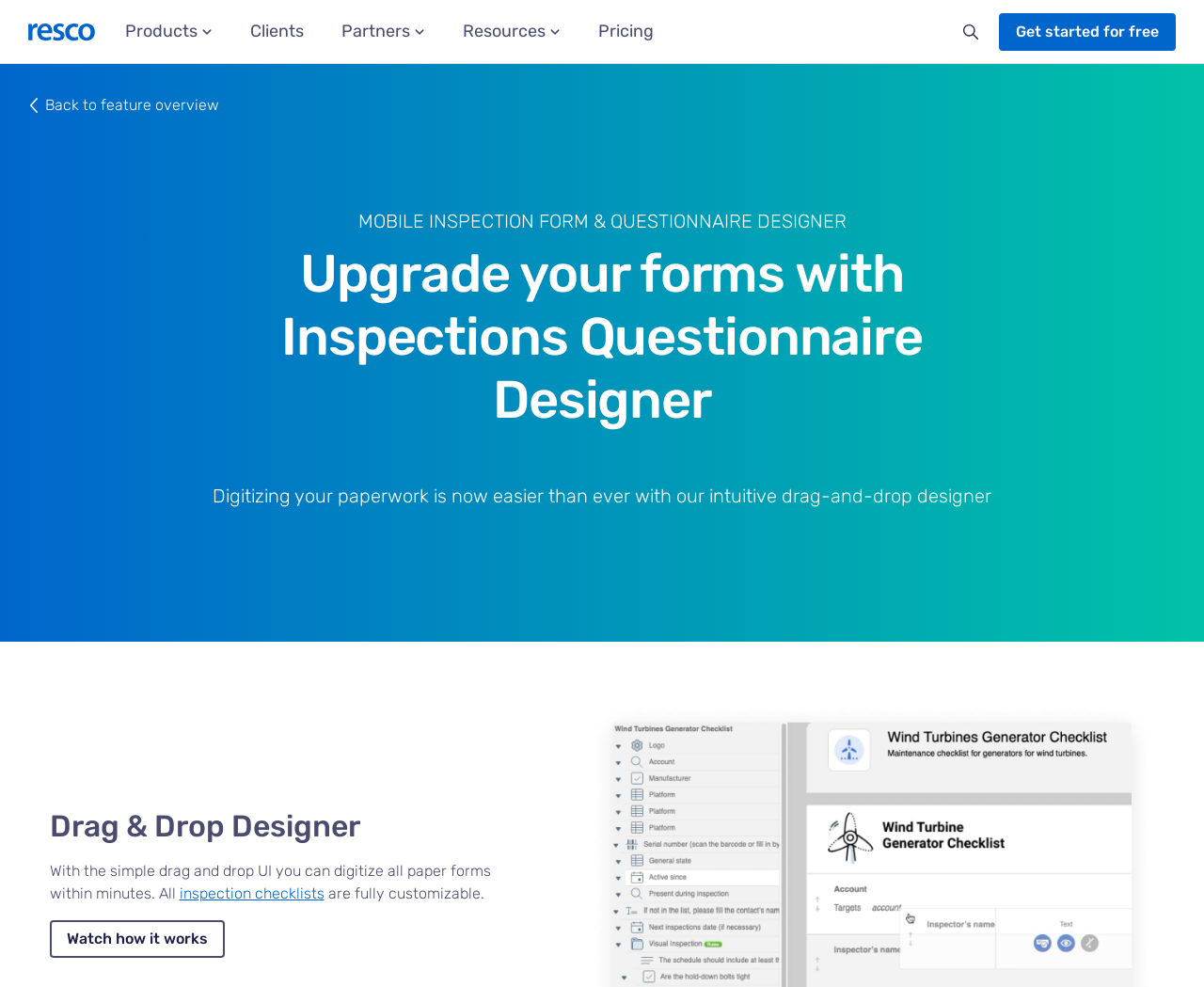Please find the top heading of the webpage and generate its text.

MOBILE INSPECTION FORM & QUESTIONNAIRE DESIGNER